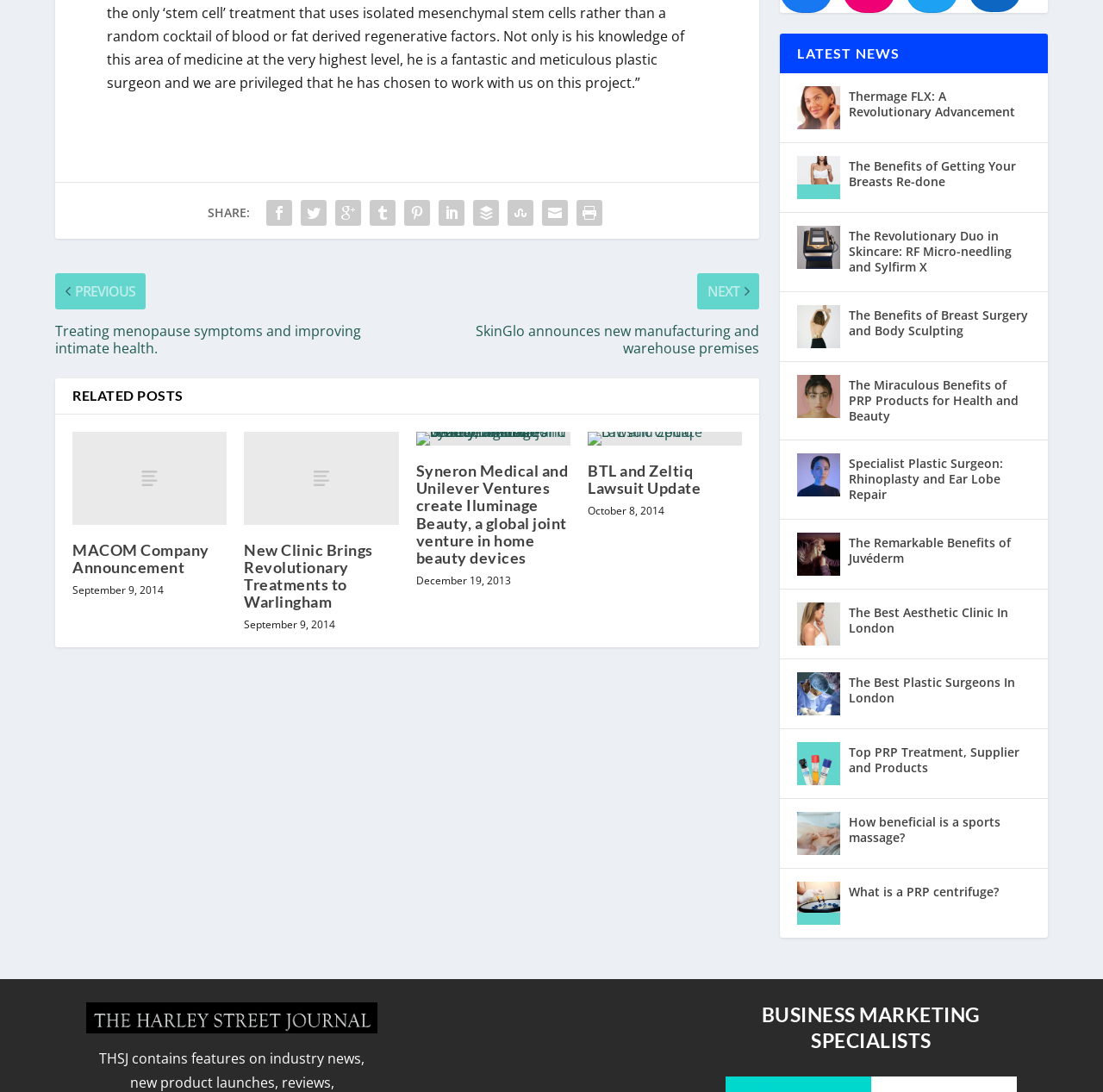Select the bounding box coordinates of the element I need to click to carry out the following instruction: "View the MACOM Company Announcement post".

[0.066, 0.395, 0.206, 0.48]